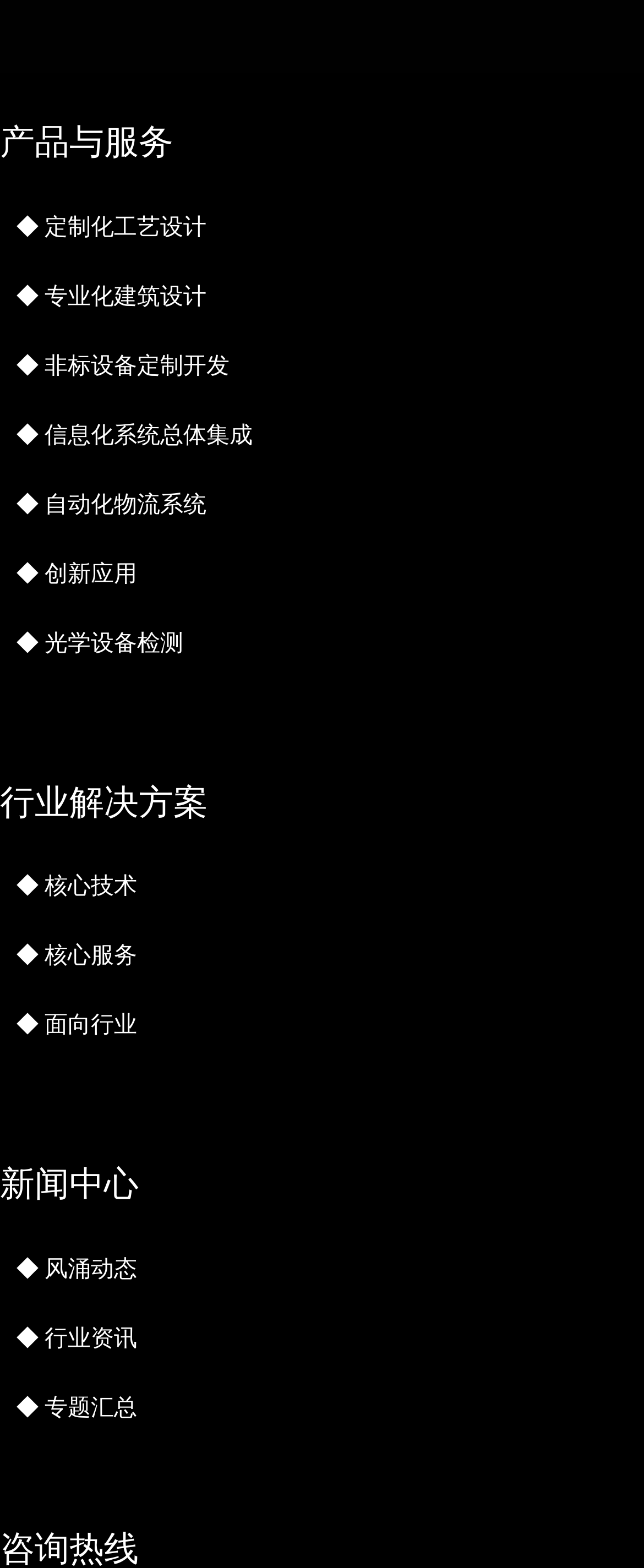Please provide a brief answer to the question using only one word or phrase: 
What is the first category listed under '产品与服务'?

定制化工艺设计